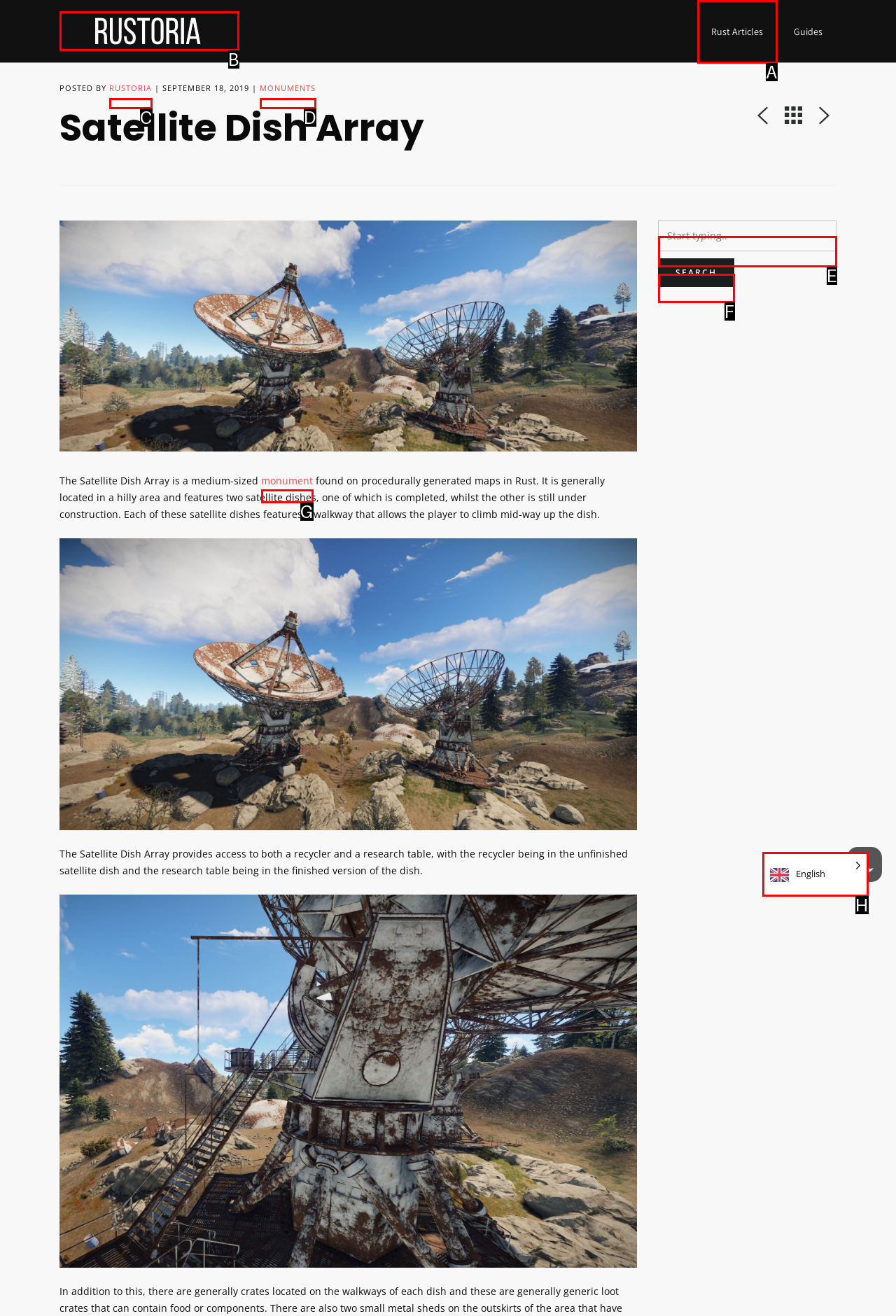Select the letter from the given choices that aligns best with the description: English中文 (简体)РусскийTürkçe한국어. Reply with the specific letter only.

H